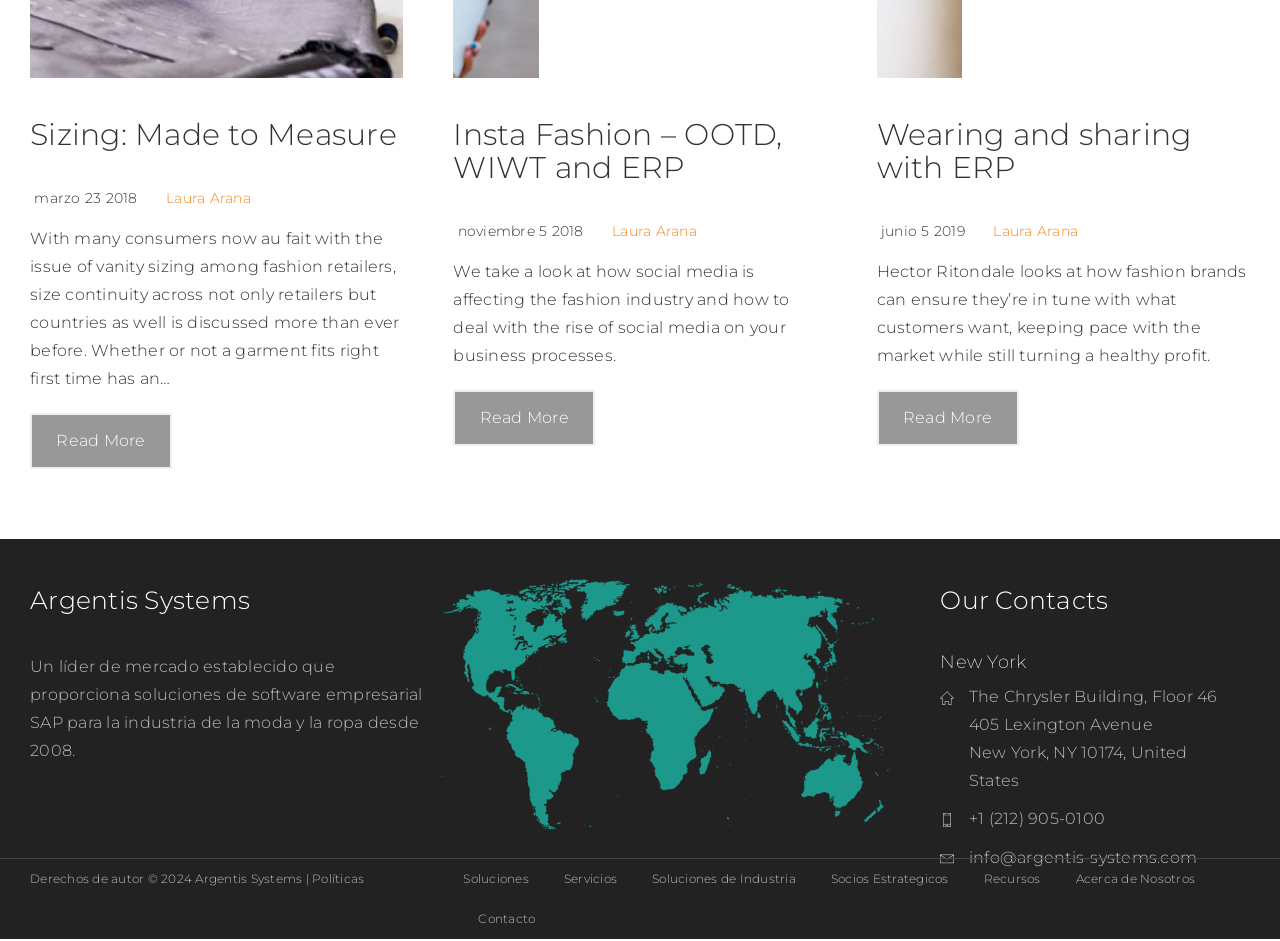Analyze the image and answer the question with as much detail as possible: 
Who is the author of the second article?

The second article on the webpage has a link that reads 'Laura Arana', which is likely the author of the article. This link is placed below the date of the article, which is a common pattern for indicating the author's name.